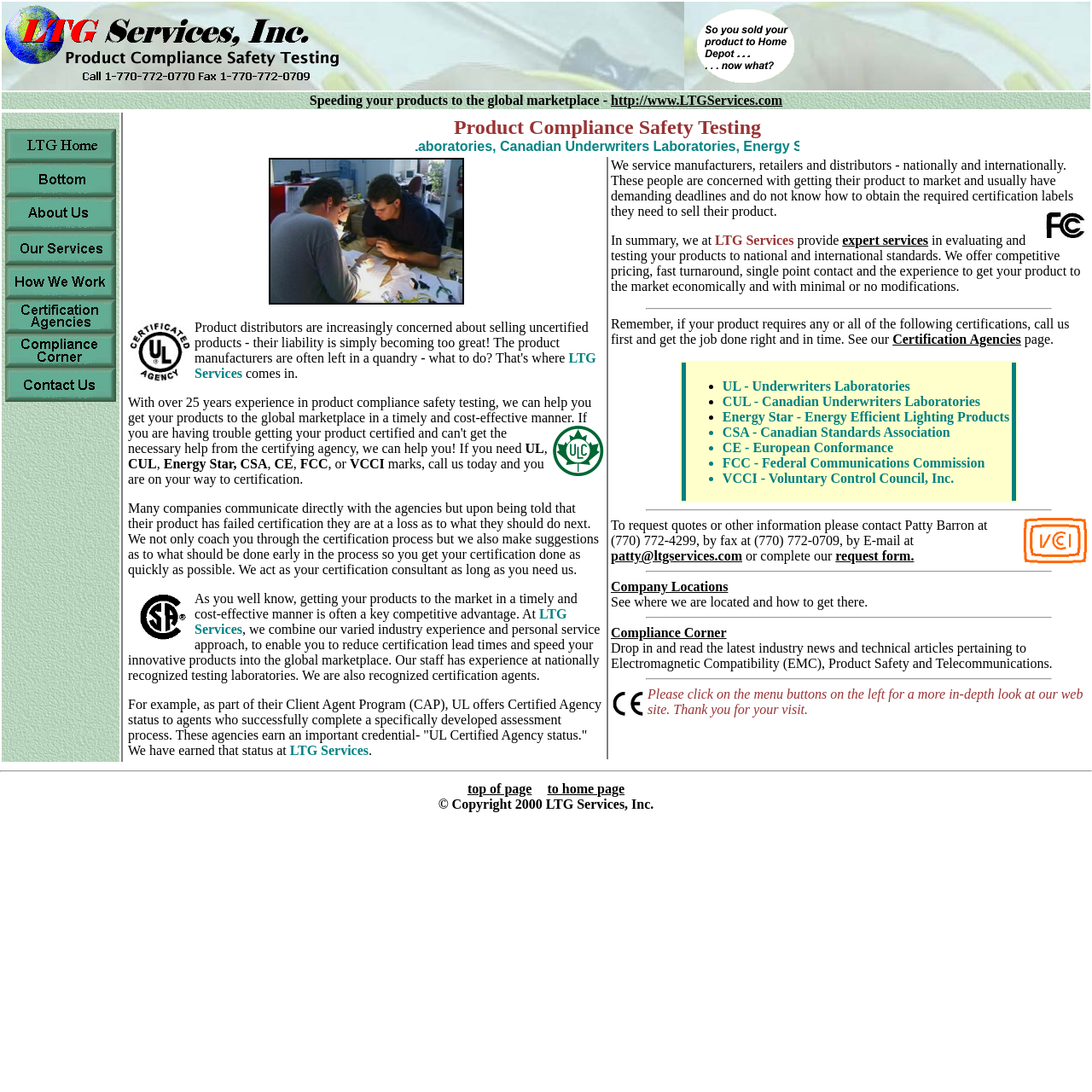How can you contact LTG Services, Inc.?
Provide a well-explained and detailed answer to the question.

The webpage provides contact information for Patty Barron, including phone and fax numbers, as well as an email address and a request form. This information is provided in the section that describes how to request quotes or other information.